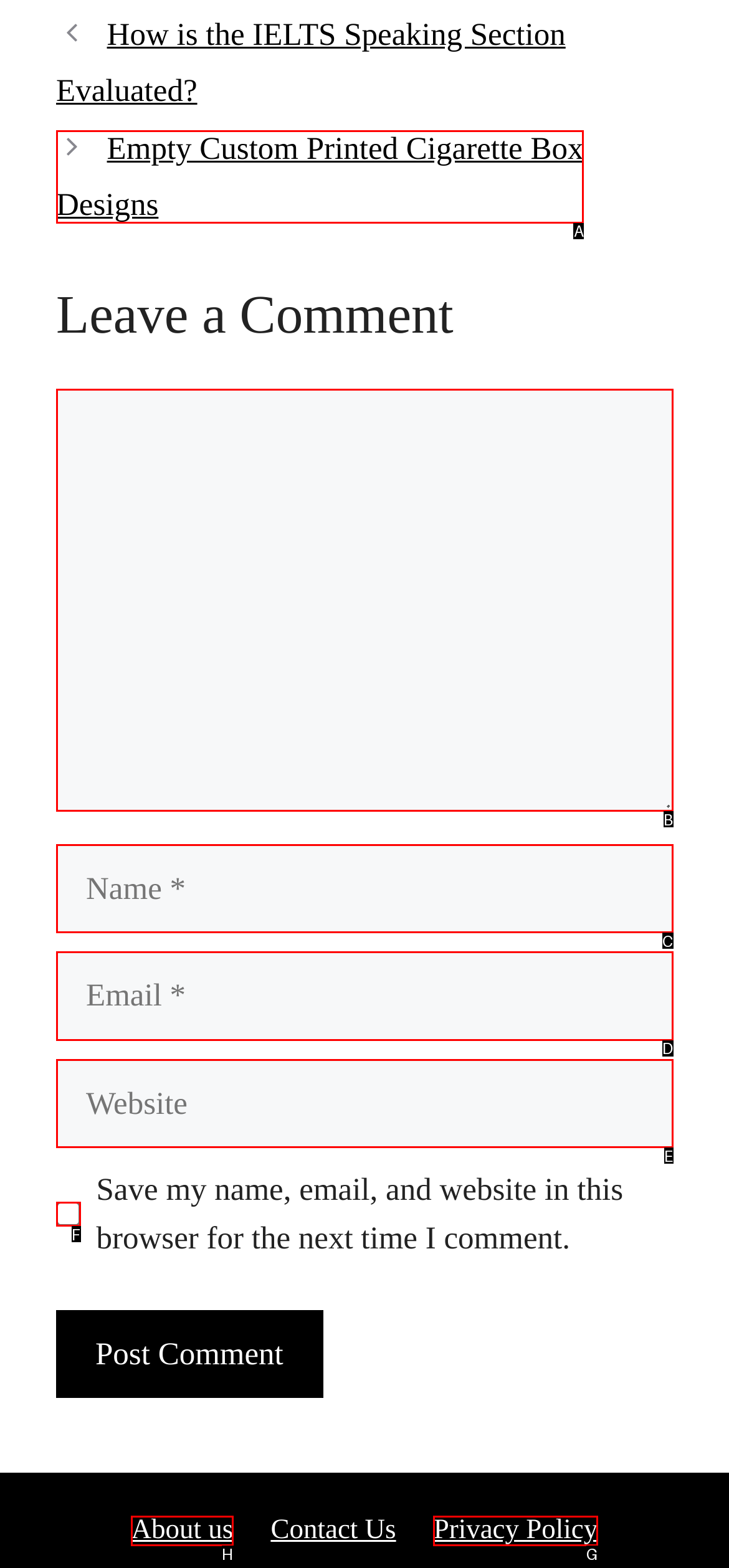Identify the letter of the correct UI element to fulfill the task: Visit the 'About us' page from the given options in the screenshot.

H